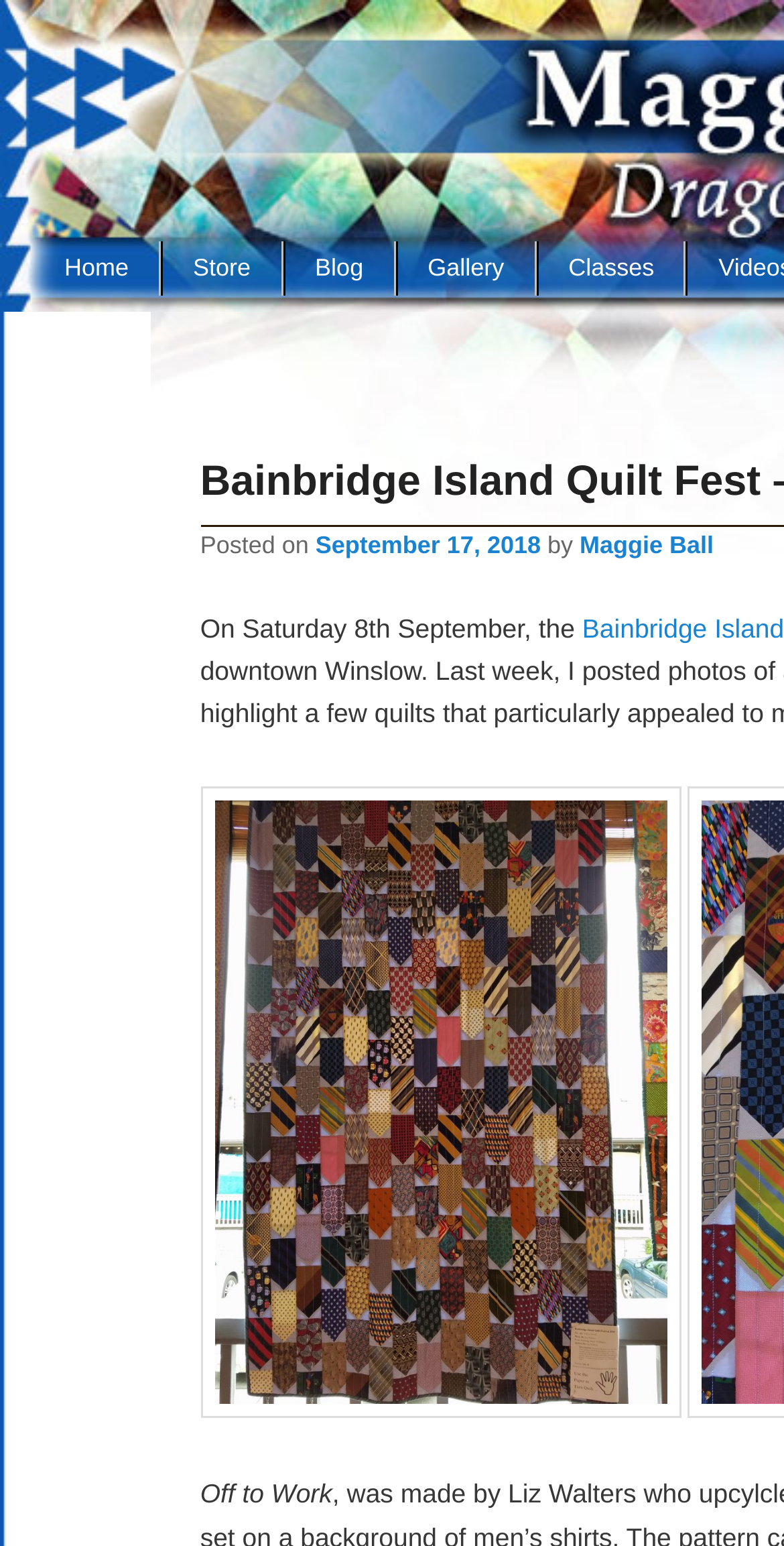What is the name of the quilt guild?
Using the image as a reference, give a one-word or short phrase answer.

Bainbridge Island Modern Quilt Guild